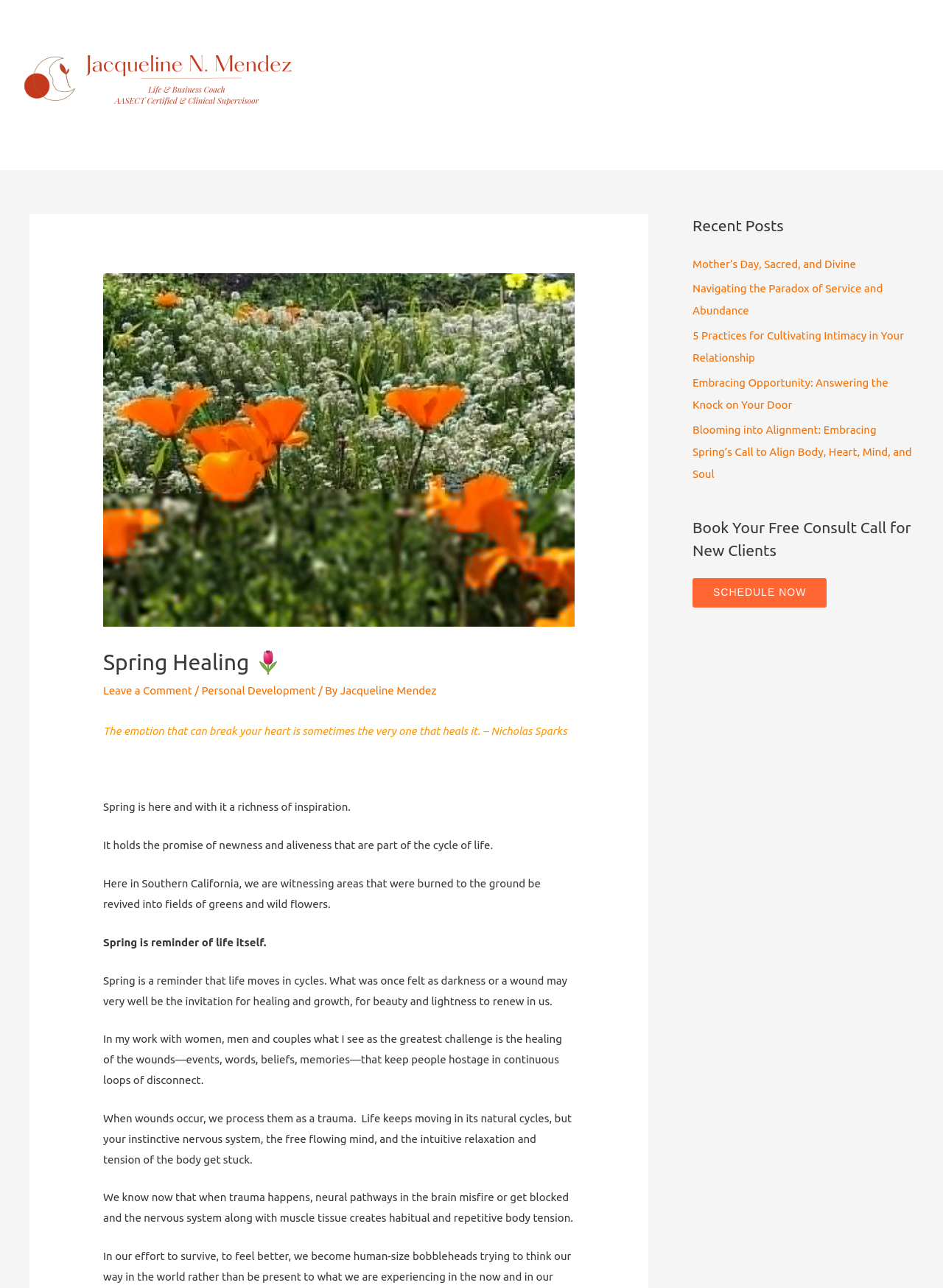What is the purpose of the 'Book Your Free Consult Call' section?
Based on the visual content, answer with a single word or a brief phrase.

To schedule a consultation